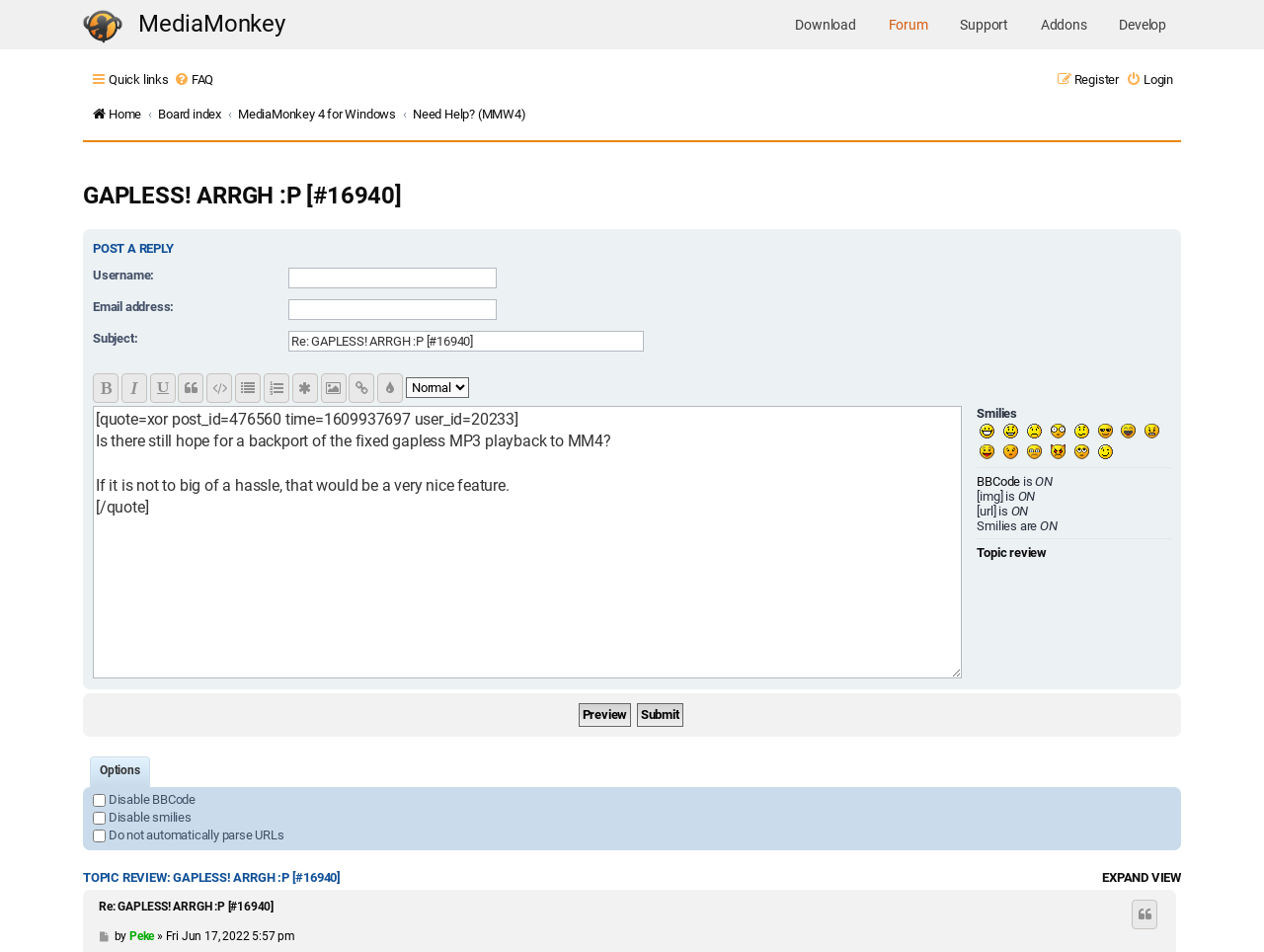Provide a thorough and detailed response to the question by examining the image: 
What is the subject of the post being replied to?

The subject of the post being replied to can be found in the heading 'GAPLESS! ARRGH :P [#16940]' above the 'POST A REPLY' section. This indicates that the original post was about a topic related to gapless playback and the user's frustration with it.